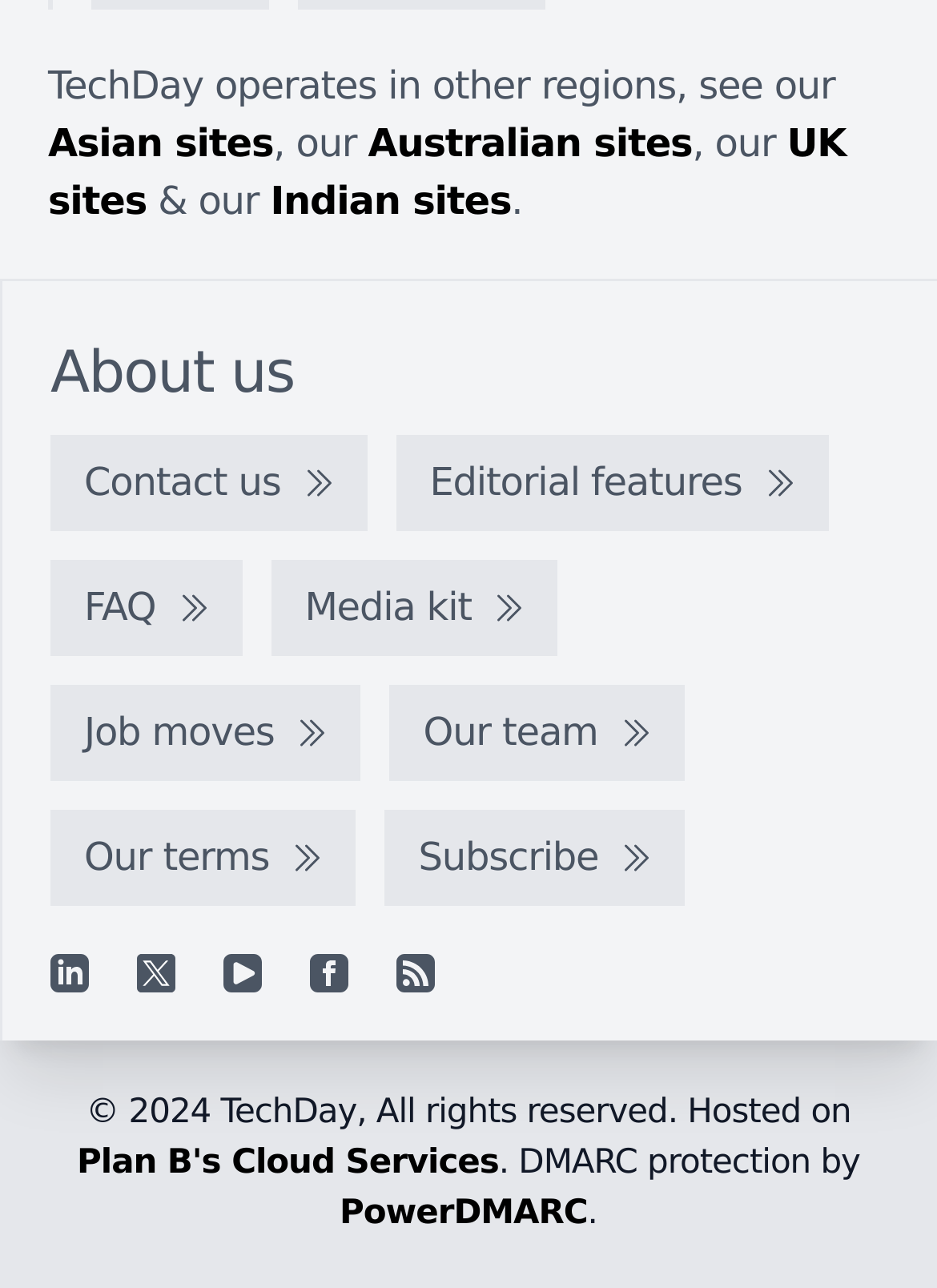Determine the bounding box coordinates for the element that should be clicked to follow this instruction: "Contact us". The coordinates should be given as four float numbers between 0 and 1, in the format [left, top, right, bottom].

[0.054, 0.339, 0.392, 0.413]